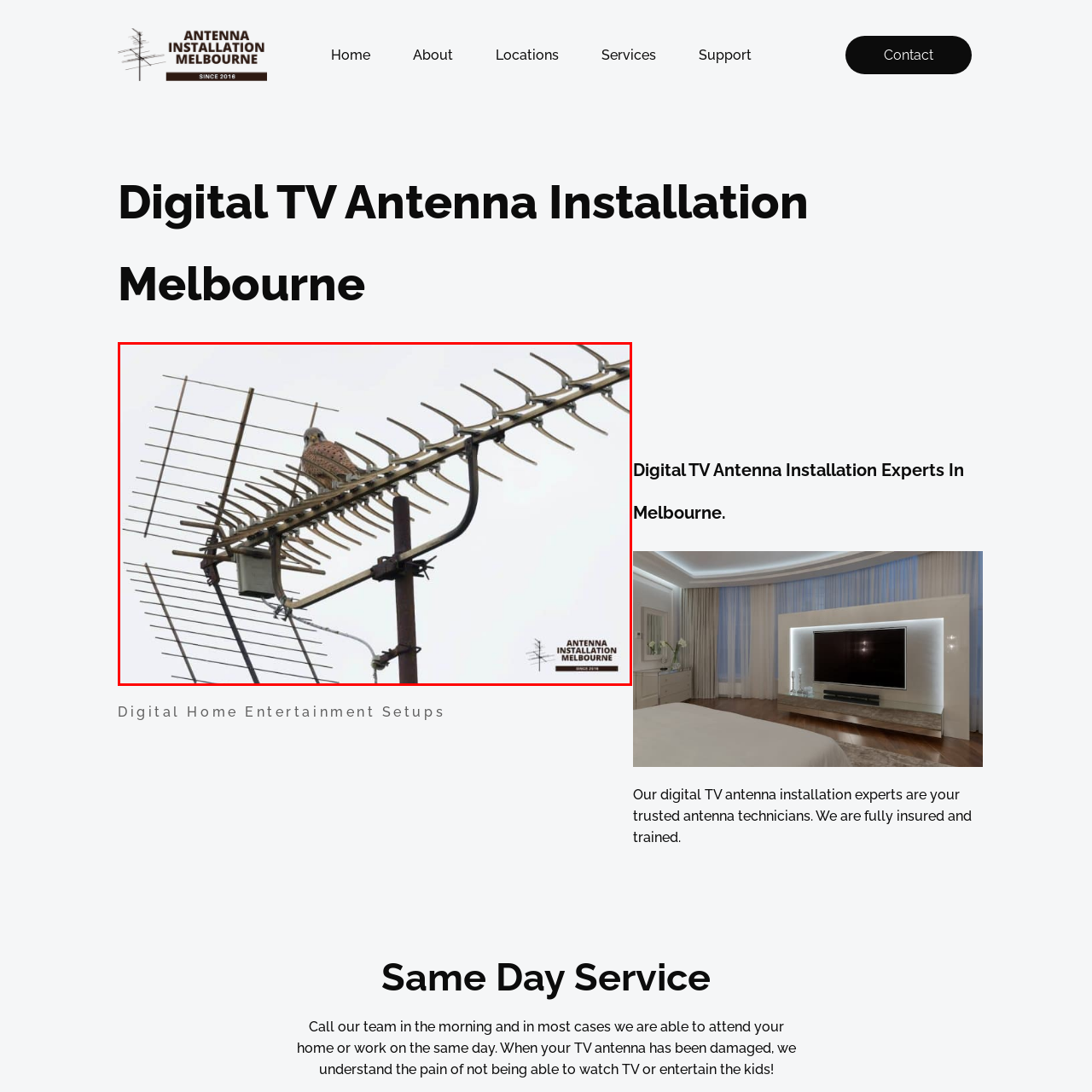What is the purpose of the metal prongs on the antenna?  
Look closely at the image marked by the red border and give a detailed response rooted in the visual details found within the image.

The multiple metal prongs extending outward from the antenna indicate its purpose, which is to receive digital signals, allowing for modern digital entertainment solutions.